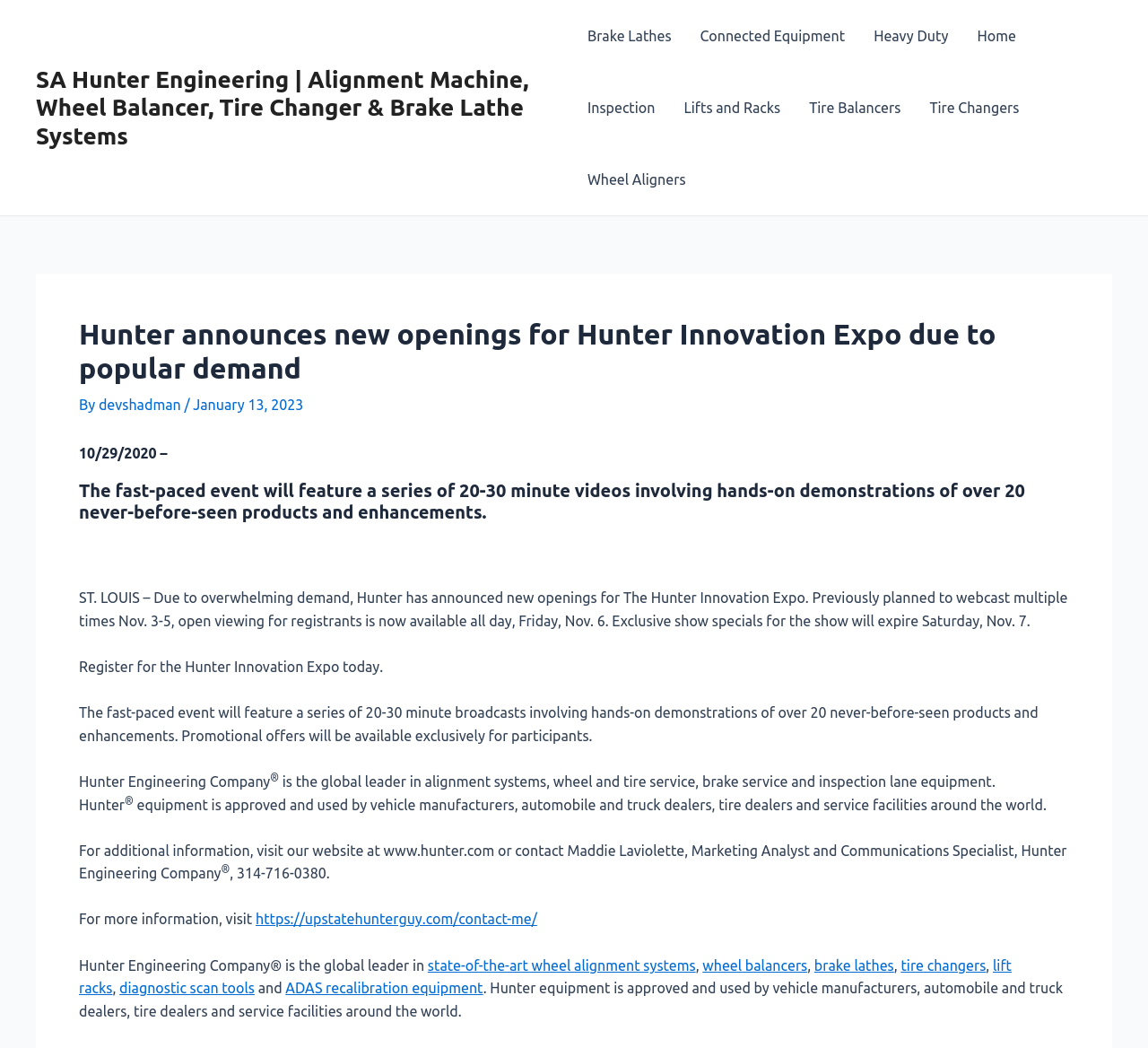Please answer the following question using a single word or phrase: 
What is the format of the Hunter Innovation Expo event?

Series of 20-30 minute videos